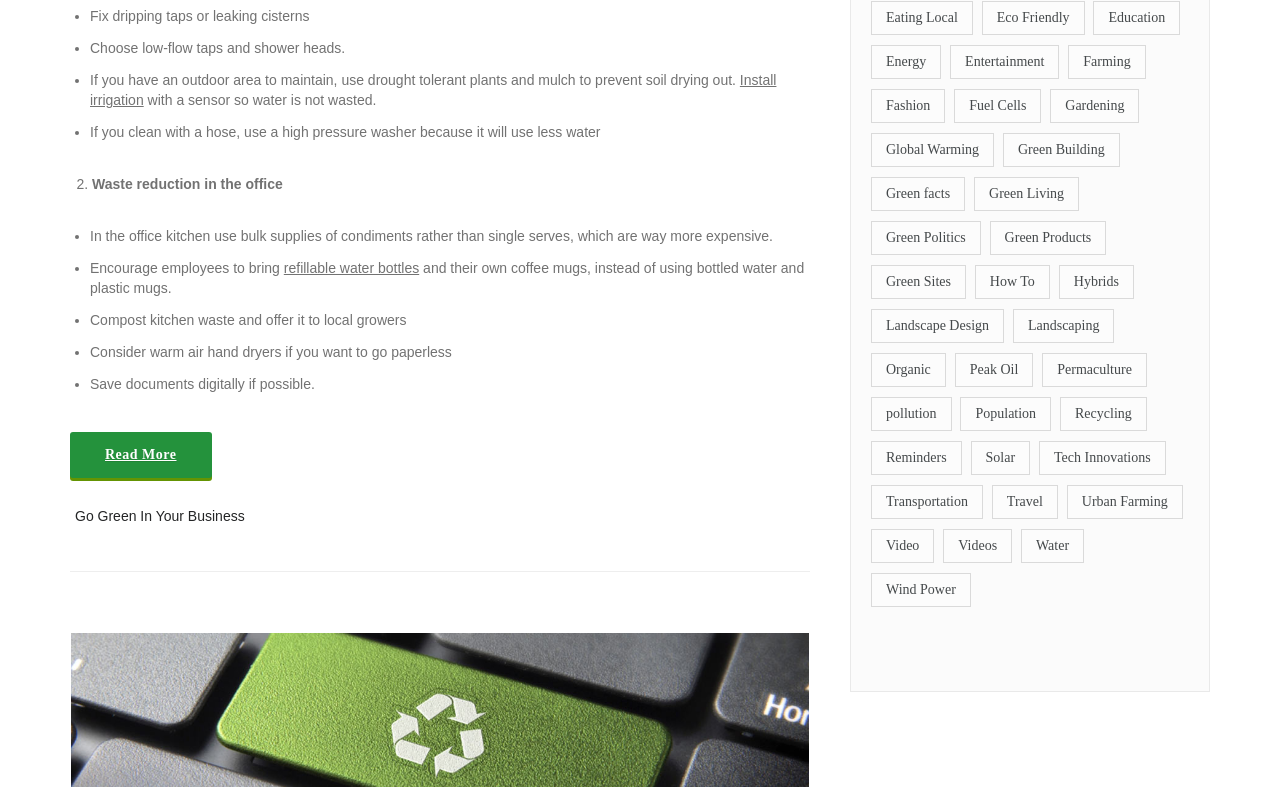Use a single word or phrase to answer the question:
How many links are there in the webpage?

45